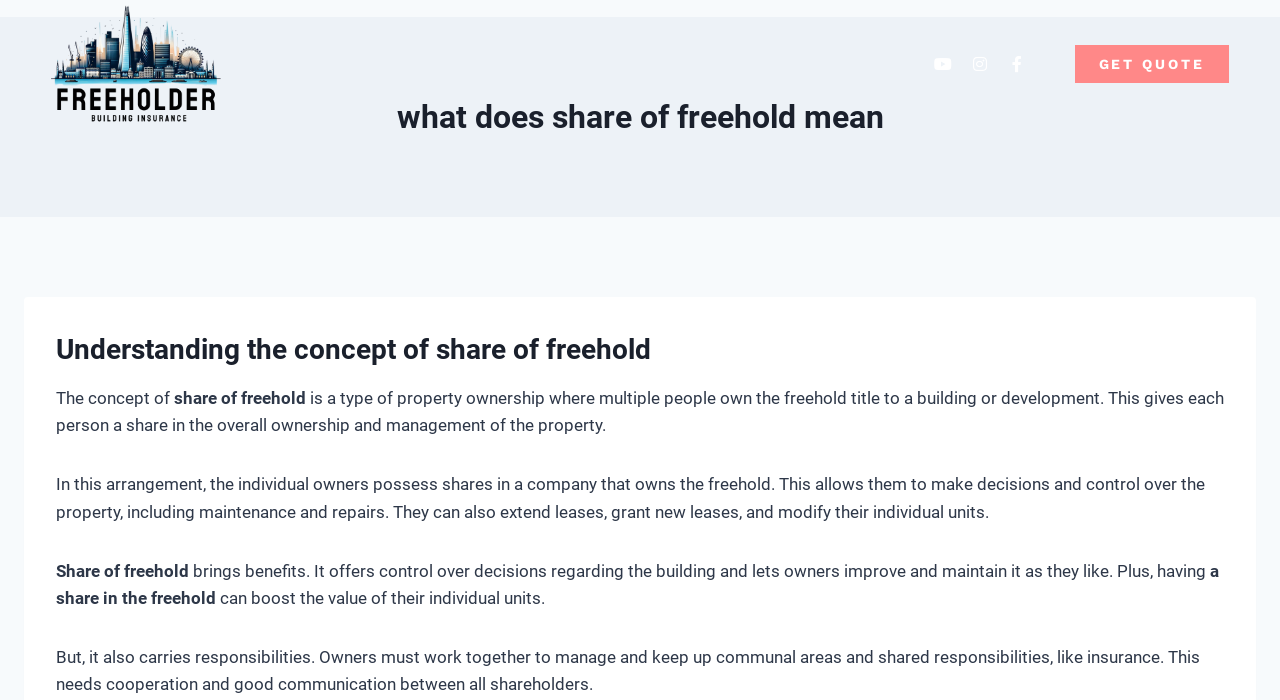Provide a brief response to the question below using a single word or phrase: 
What is share of freehold?

Type of property ownership